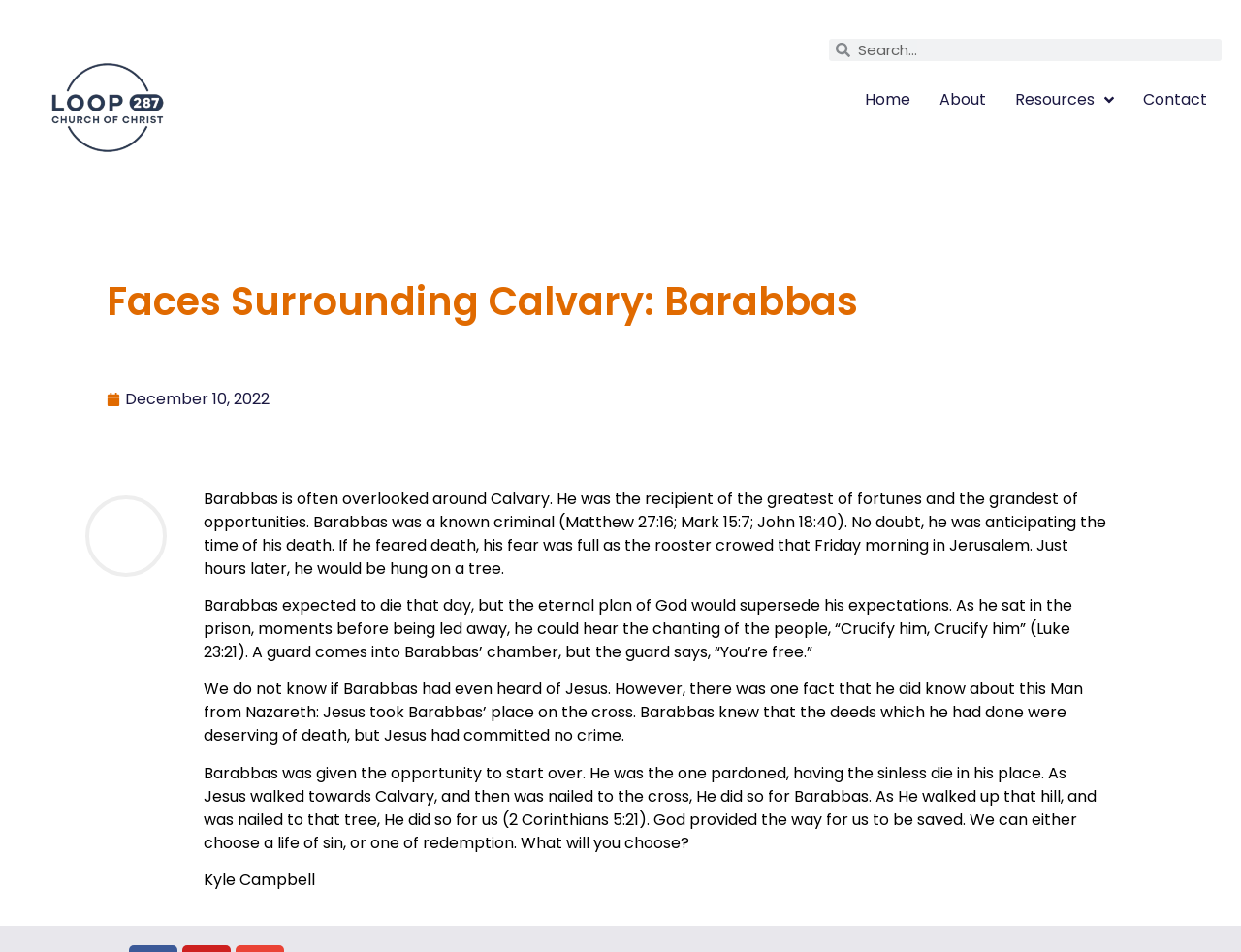Your task is to extract the text of the main heading from the webpage.

Faces Surrounding Calvary: Barabbas